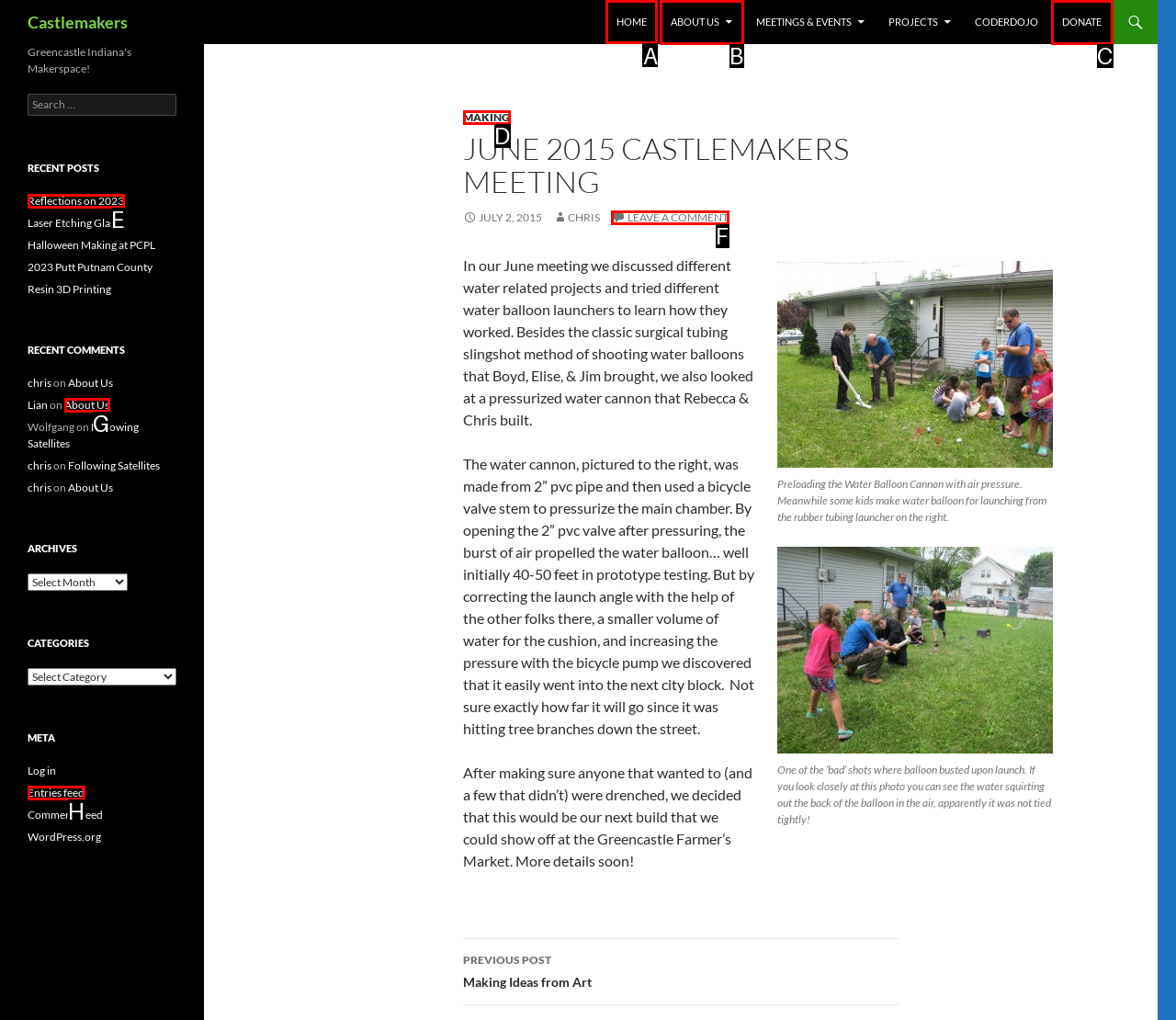Identify the correct UI element to click to achieve the task: Click the HOME link.
Answer with the letter of the appropriate option from the choices given.

A